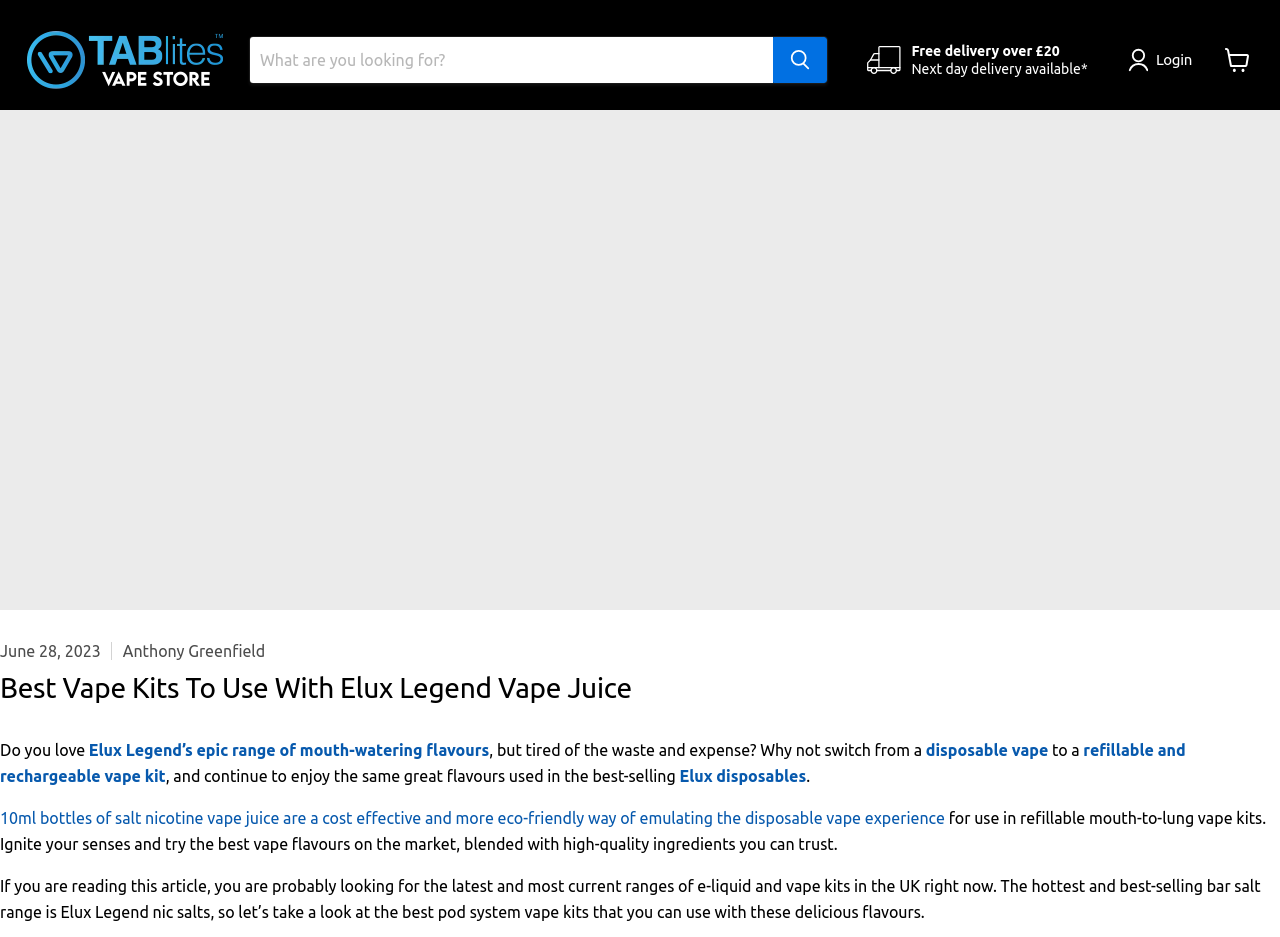Give a concise answer using only one word or phrase for this question:
What is the purpose of the 10ml bottles of salt nicotine vape juice?

For use in refillable mouth-to-lung vape kits